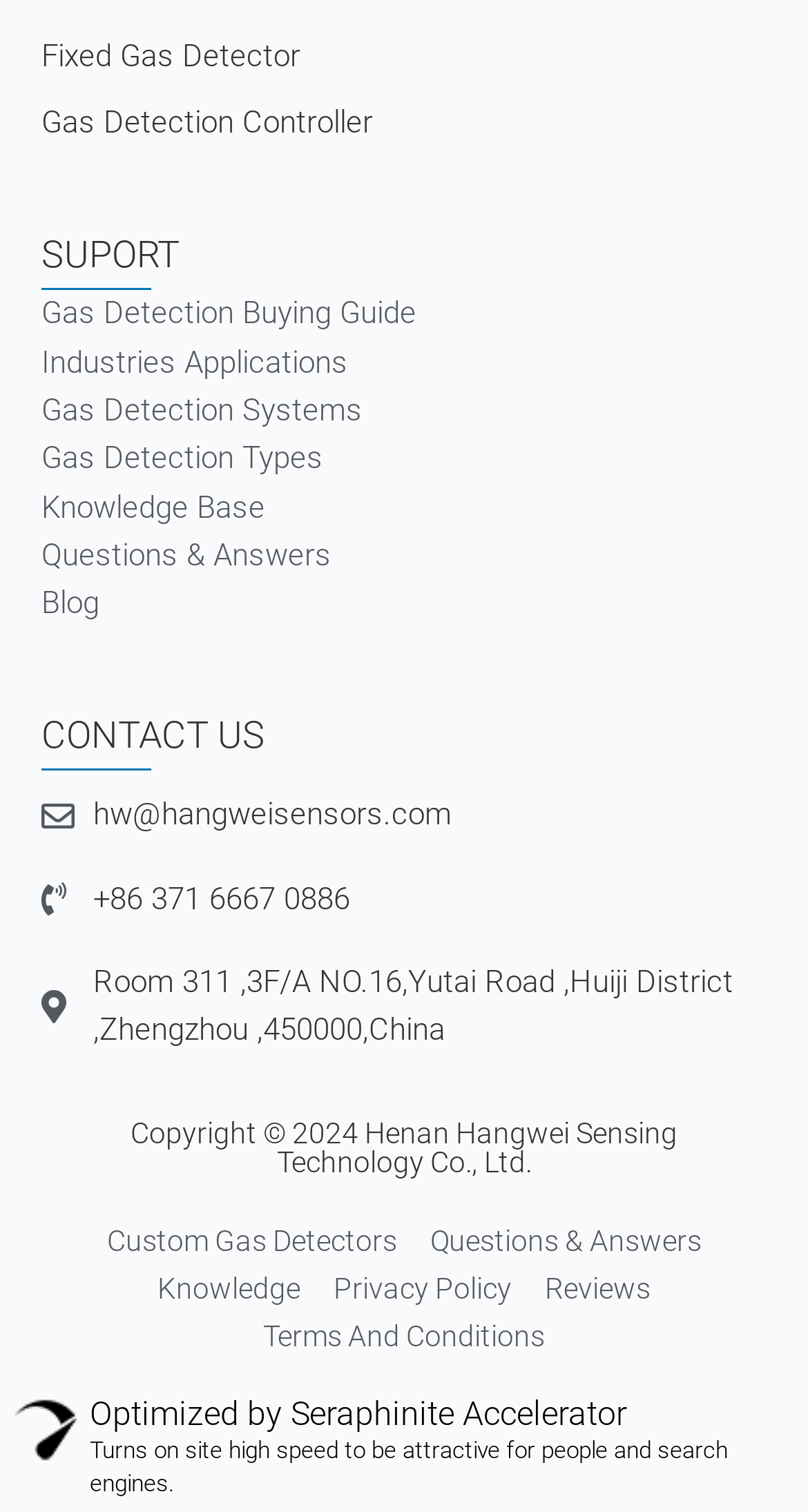Could you determine the bounding box coordinates of the clickable element to complete the instruction: "View Gas Detection Buying Guide"? Provide the coordinates as four float numbers between 0 and 1, i.e., [left, top, right, bottom].

[0.051, 0.192, 0.949, 0.224]